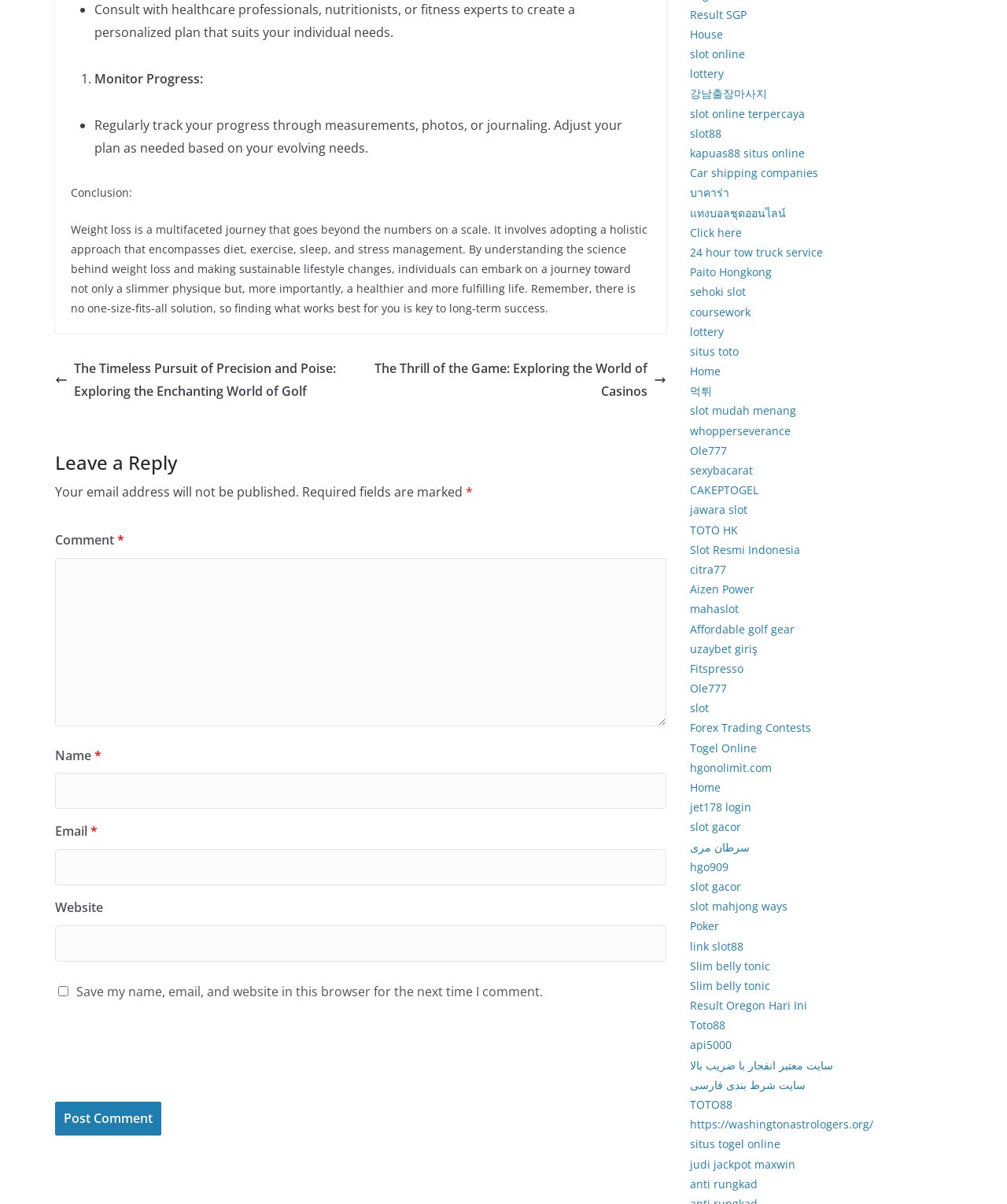Please respond to the question using a single word or phrase:
How many links are present in the webpage?

34